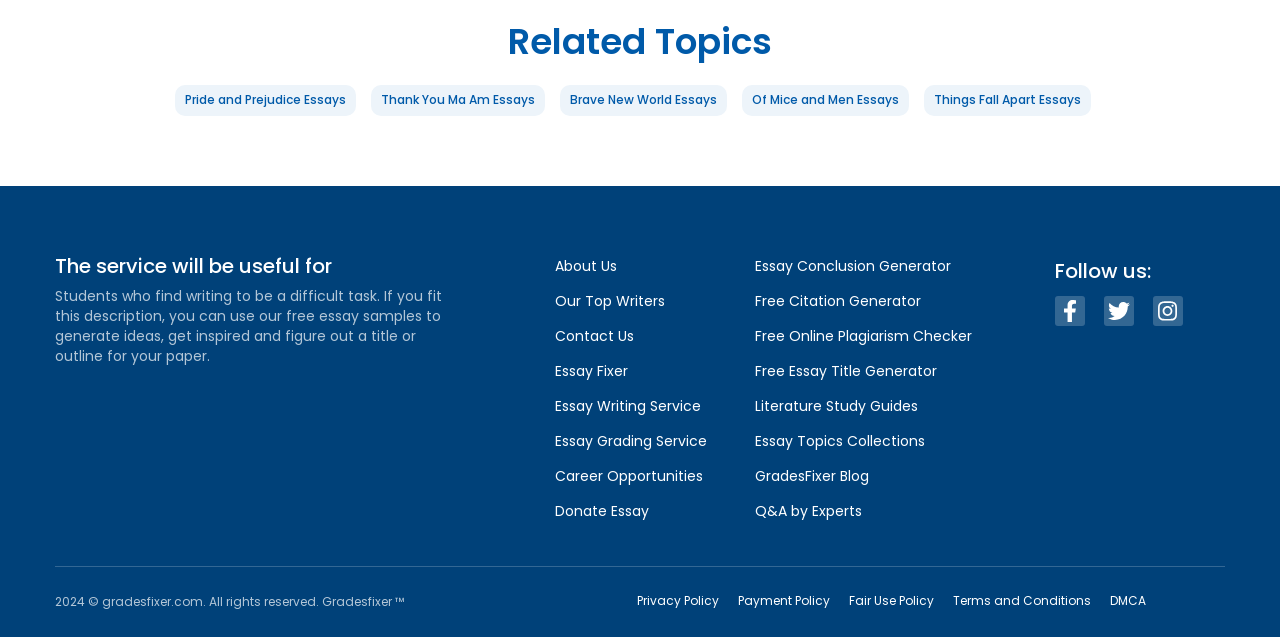Give a short answer using one word or phrase for the question:
How can users contact the website administrators?

Through the 'Contact Us' link